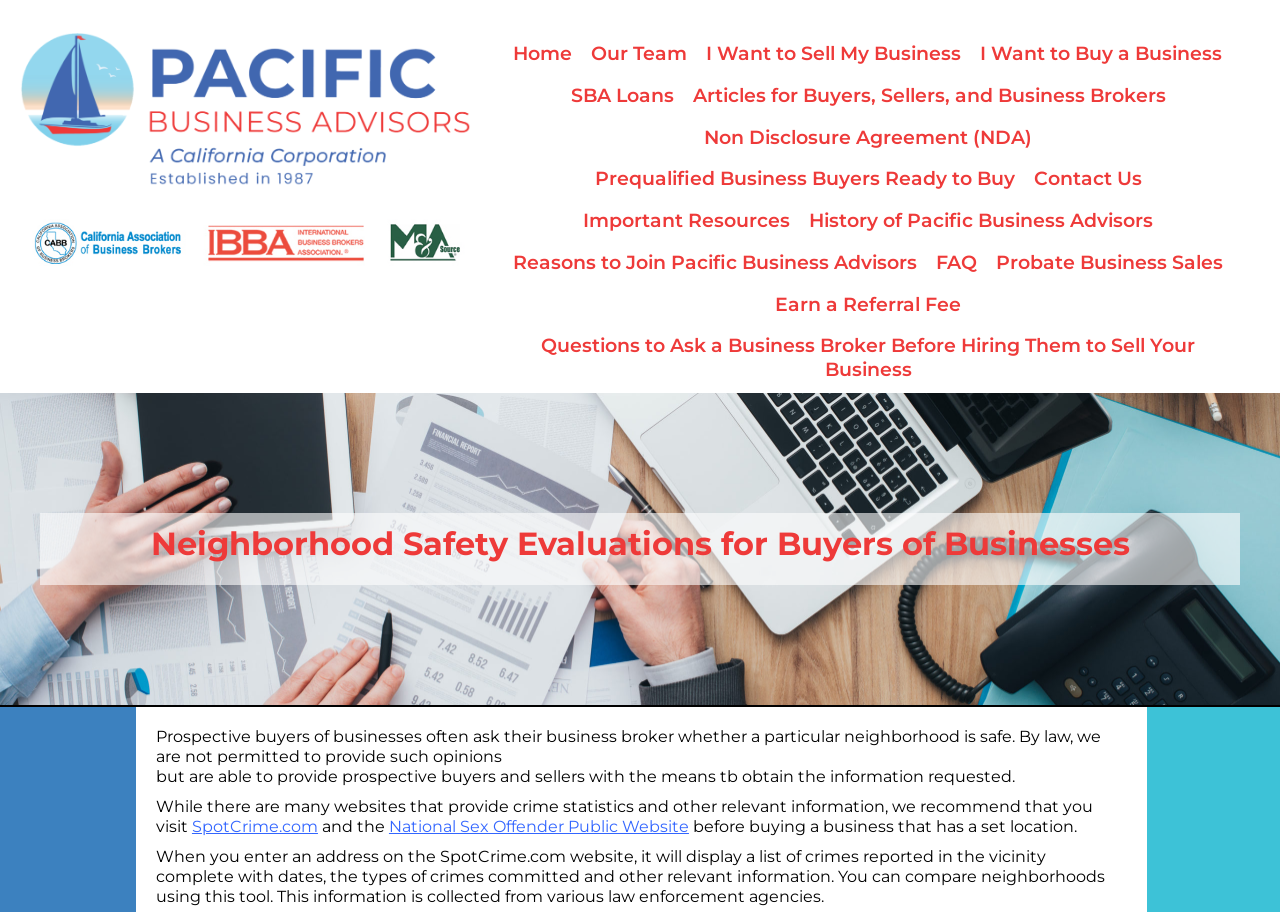Please identify the bounding box coordinates of the clickable area that will allow you to execute the instruction: "Visit SpotCrime.com".

[0.15, 0.896, 0.248, 0.917]